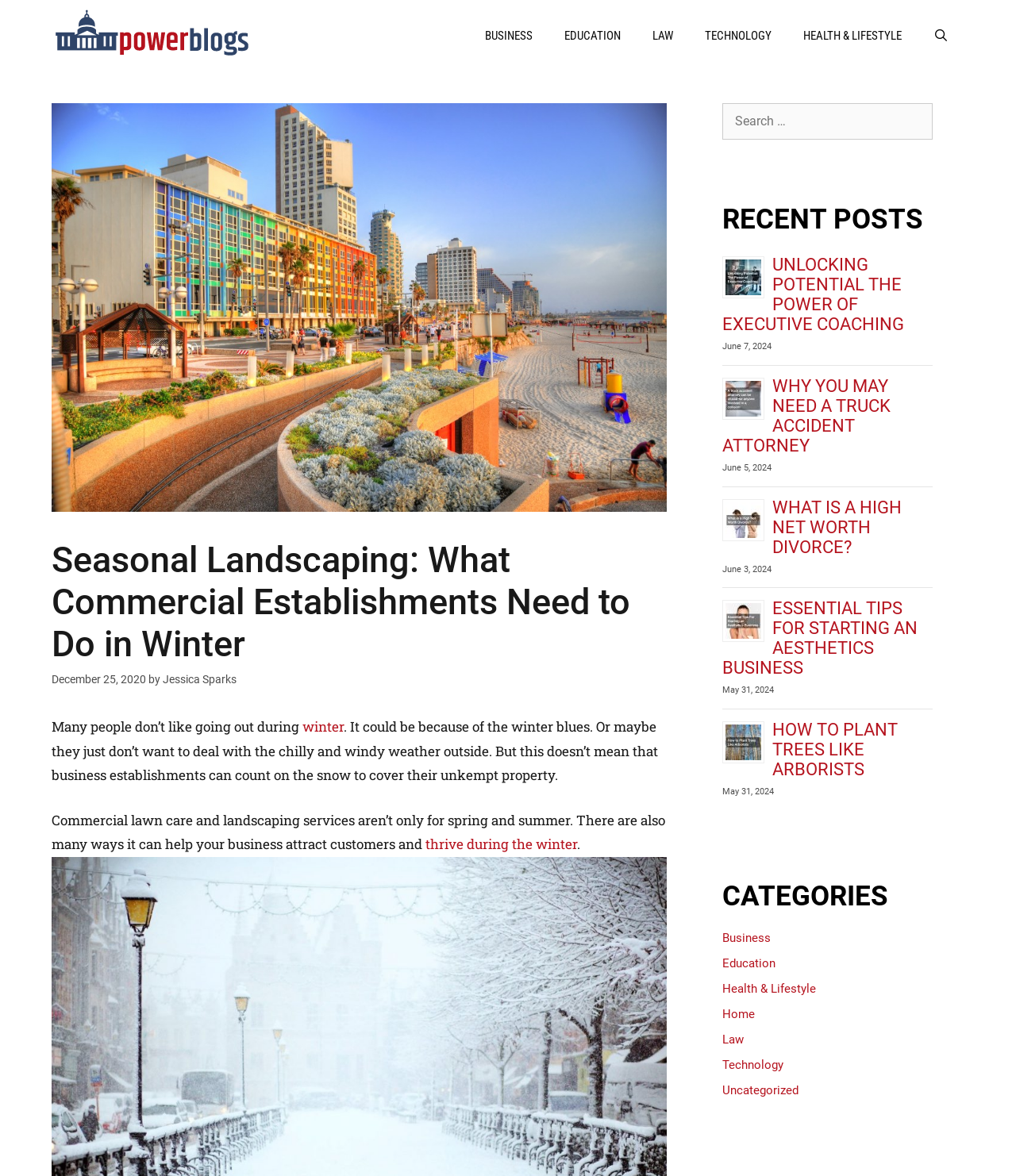Locate the bounding box coordinates of the clickable region necessary to complete the following instruction: "Click the 'SUBSCRIBE' link". Provide the coordinates in the format of four float numbers between 0 and 1, i.e., [left, top, right, bottom].

None